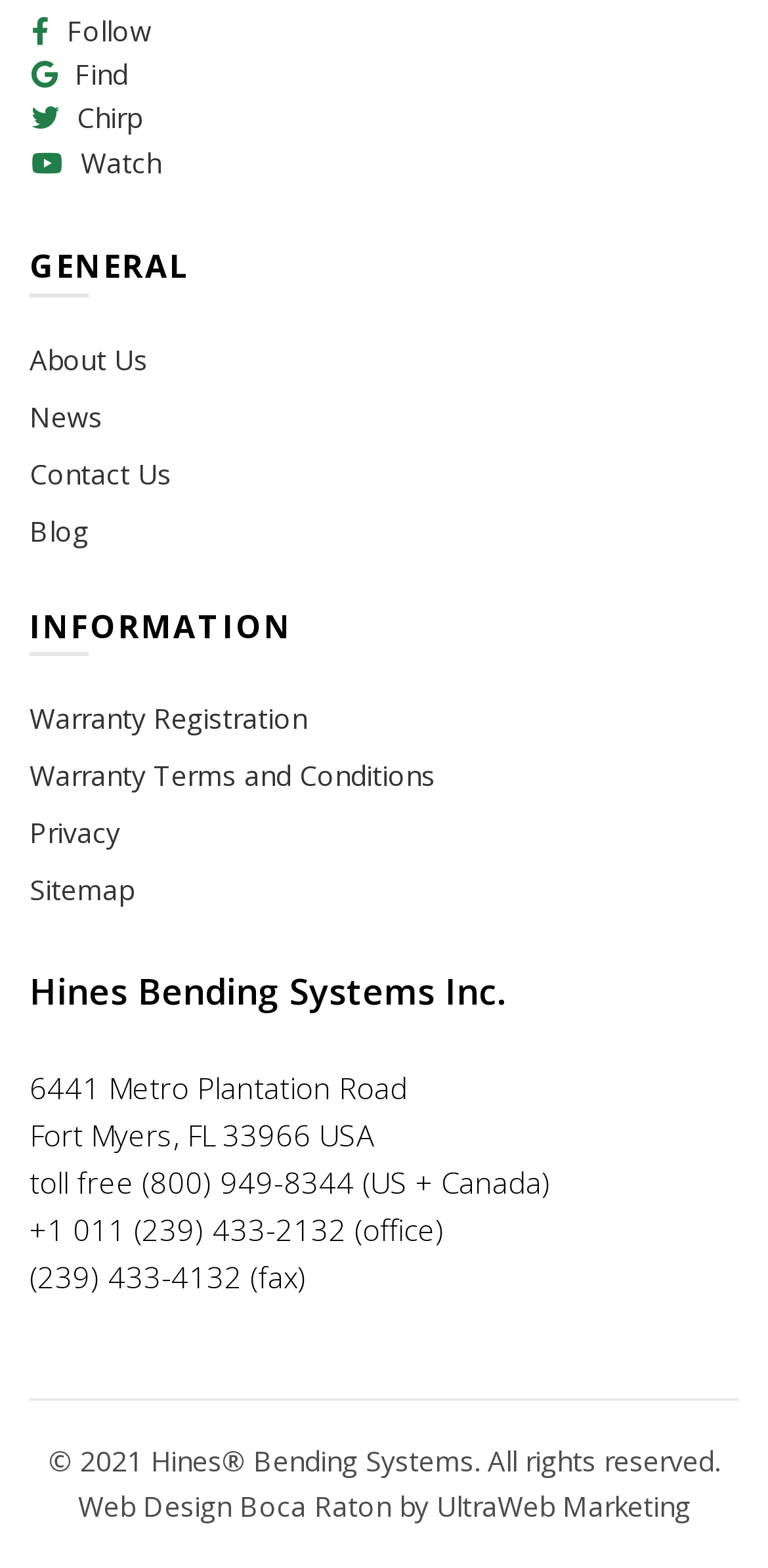From the element description: "Follow", extract the bounding box coordinates of the UI element. The coordinates should be expressed as four float numbers between 0 and 1, in the order [left, top, right, bottom].

[0.087, 0.007, 0.197, 0.031]